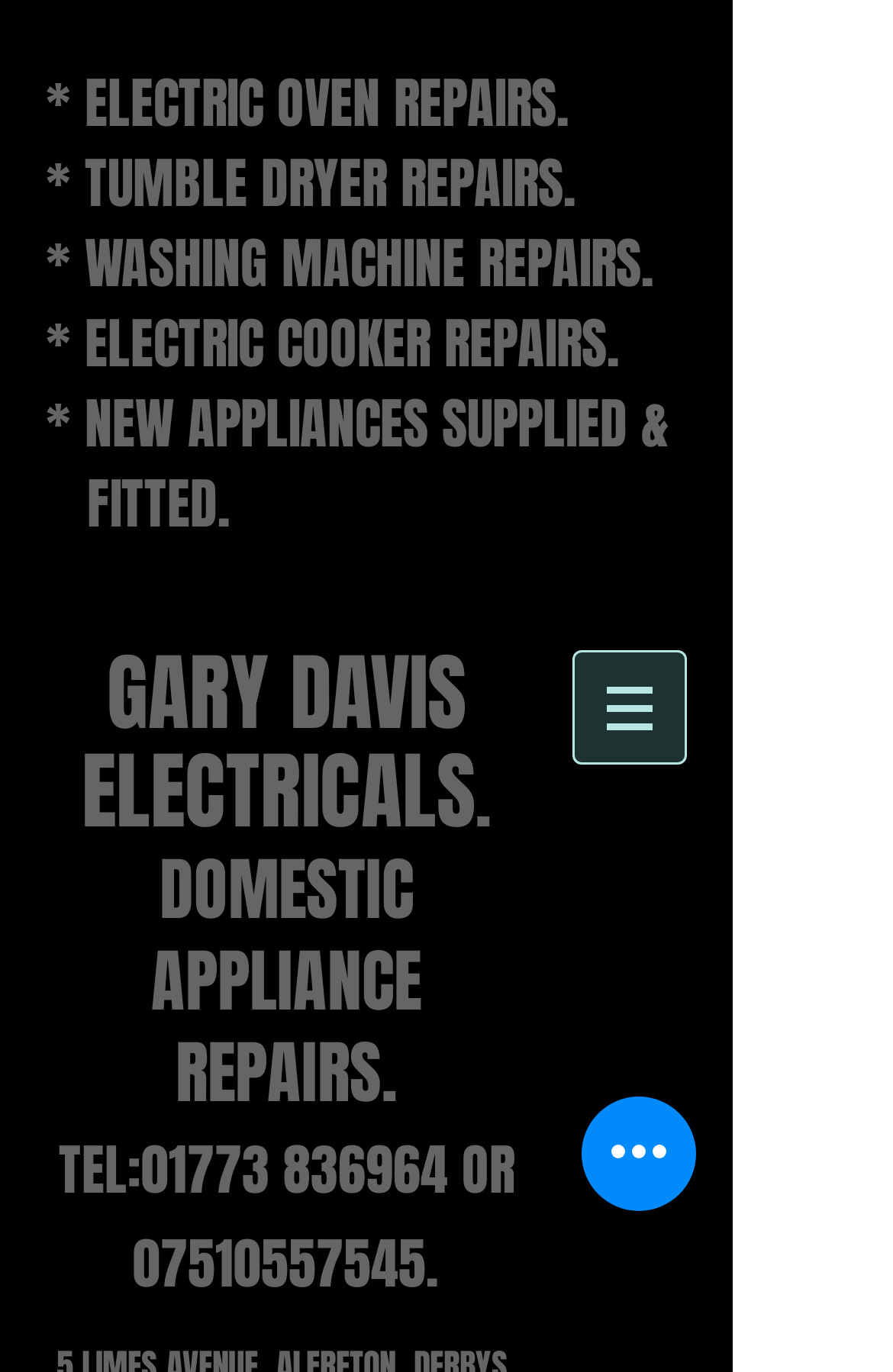What types of appliances does Gary Davies Electricals repair?
Using the image, provide a concise answer in one word or a short phrase.

Electric oven, tumble dryer, washing machine, electric cooker